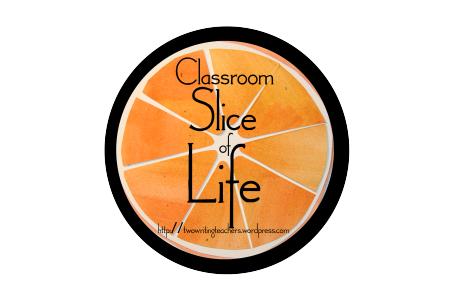Provide your answer to the question using just one word or phrase: What theme is emphasized by the typography?

Educational